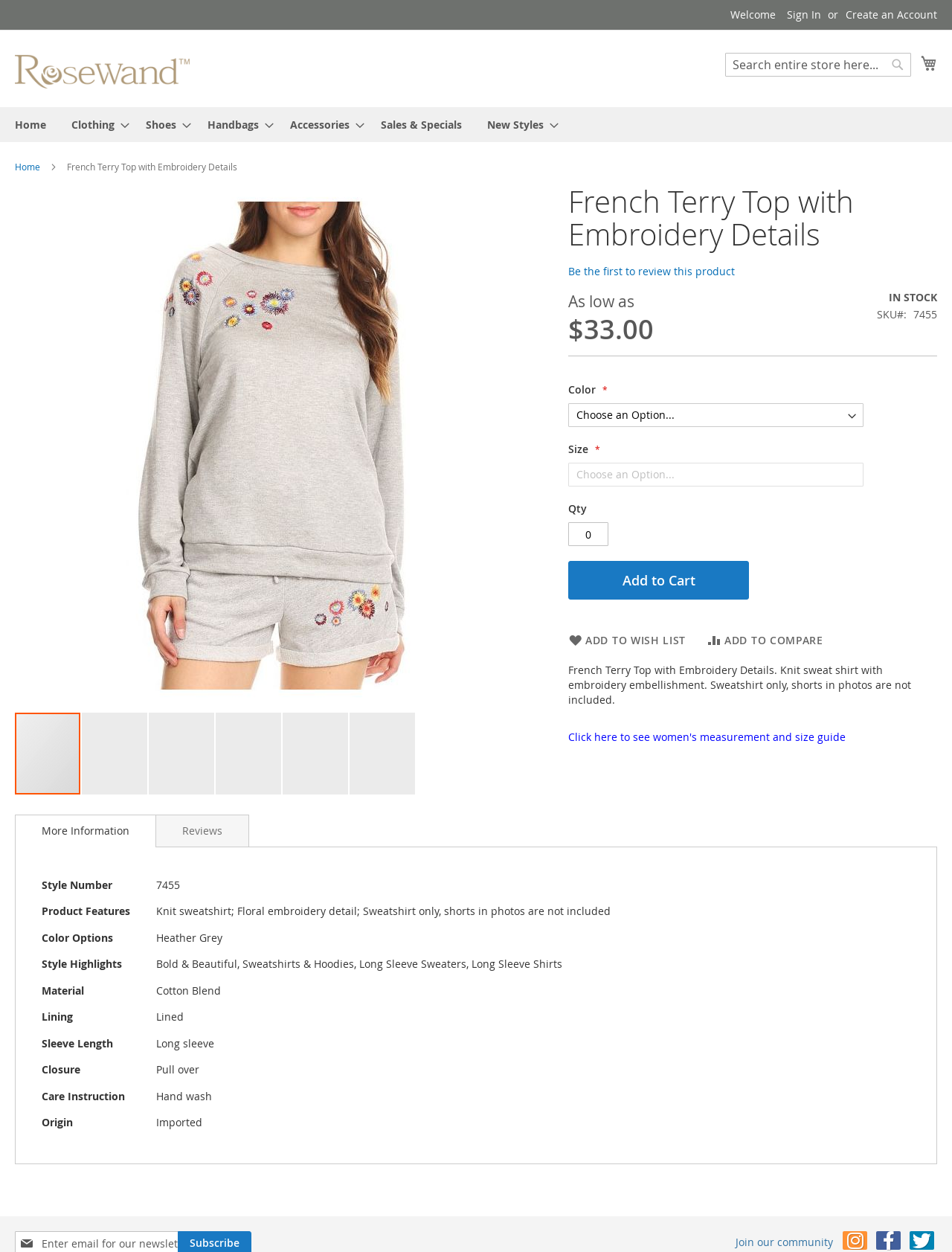Can you find and generate the webpage's heading?

French Terry Top with Embroidery Details